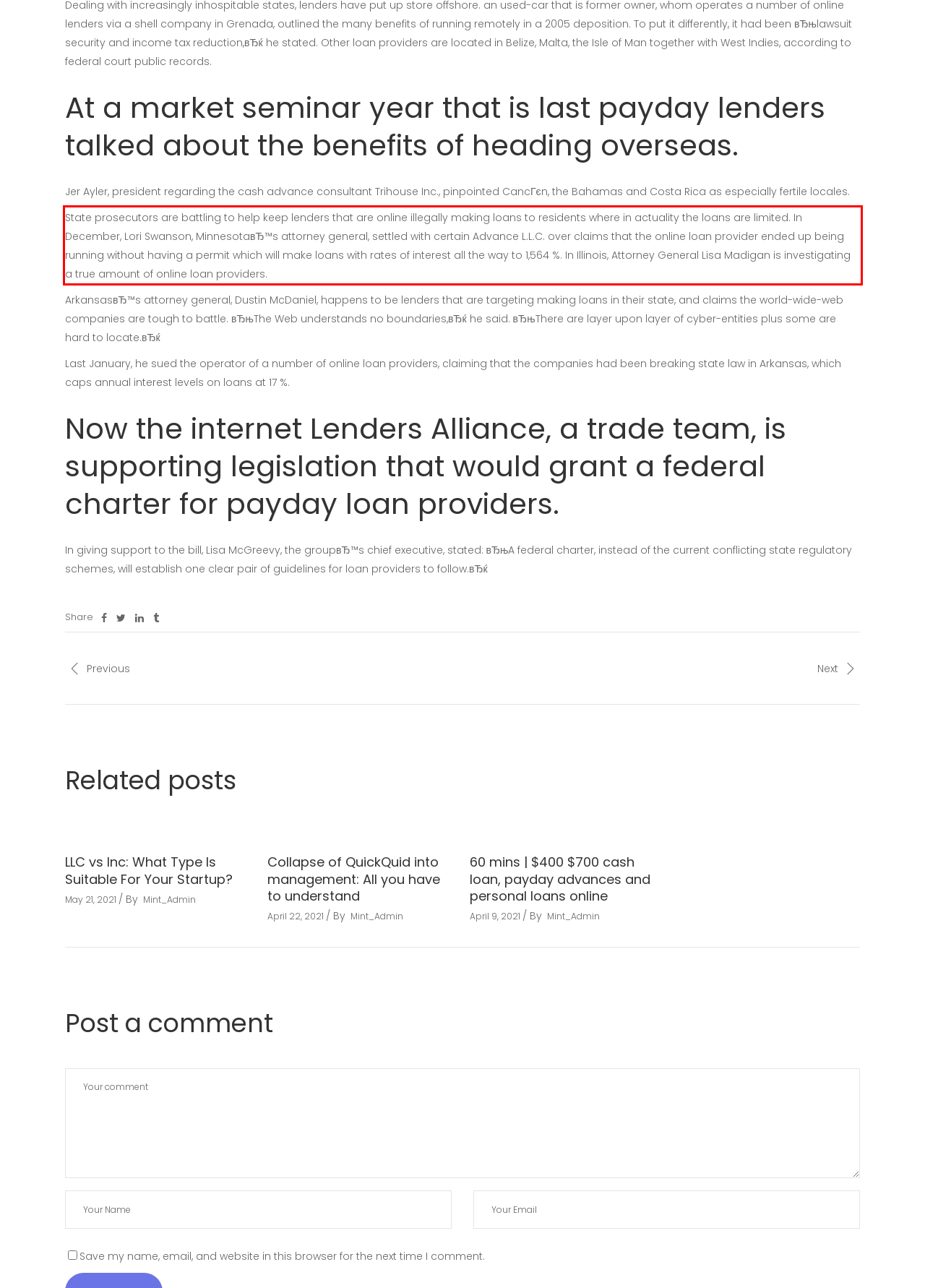Using the provided screenshot of a webpage, recognize and generate the text found within the red rectangle bounding box.

State prosecutors are battling to help keep lenders that are online illegally making loans to residents where in actuality the loans are limited. In December, Lori Swanson, MinnesotaвЂ™s attorney general, settled with certain Advance L.L.C. over claims that the online loan provider ended up being running without having a permit which will make loans with rates of interest all the way to 1,564 %. In Illinois, Attorney General Lisa Madigan is investigating a true amount of online loan providers.